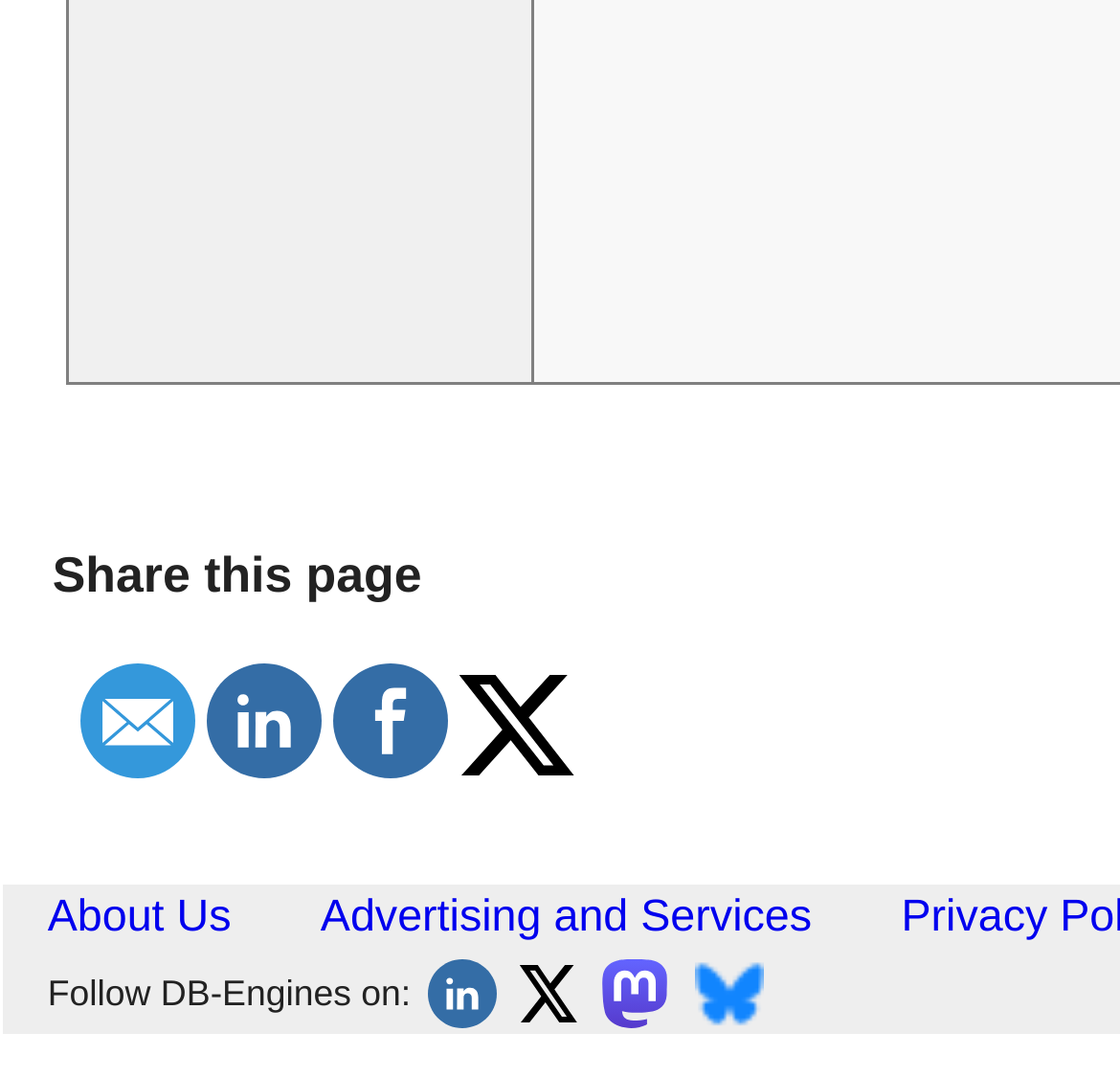Please provide the bounding box coordinates for the element that needs to be clicked to perform the following instruction: "Visit About Us page". The coordinates should be given as four float numbers between 0 and 1, i.e., [left, top, right, bottom].

[0.042, 0.828, 0.206, 0.874]